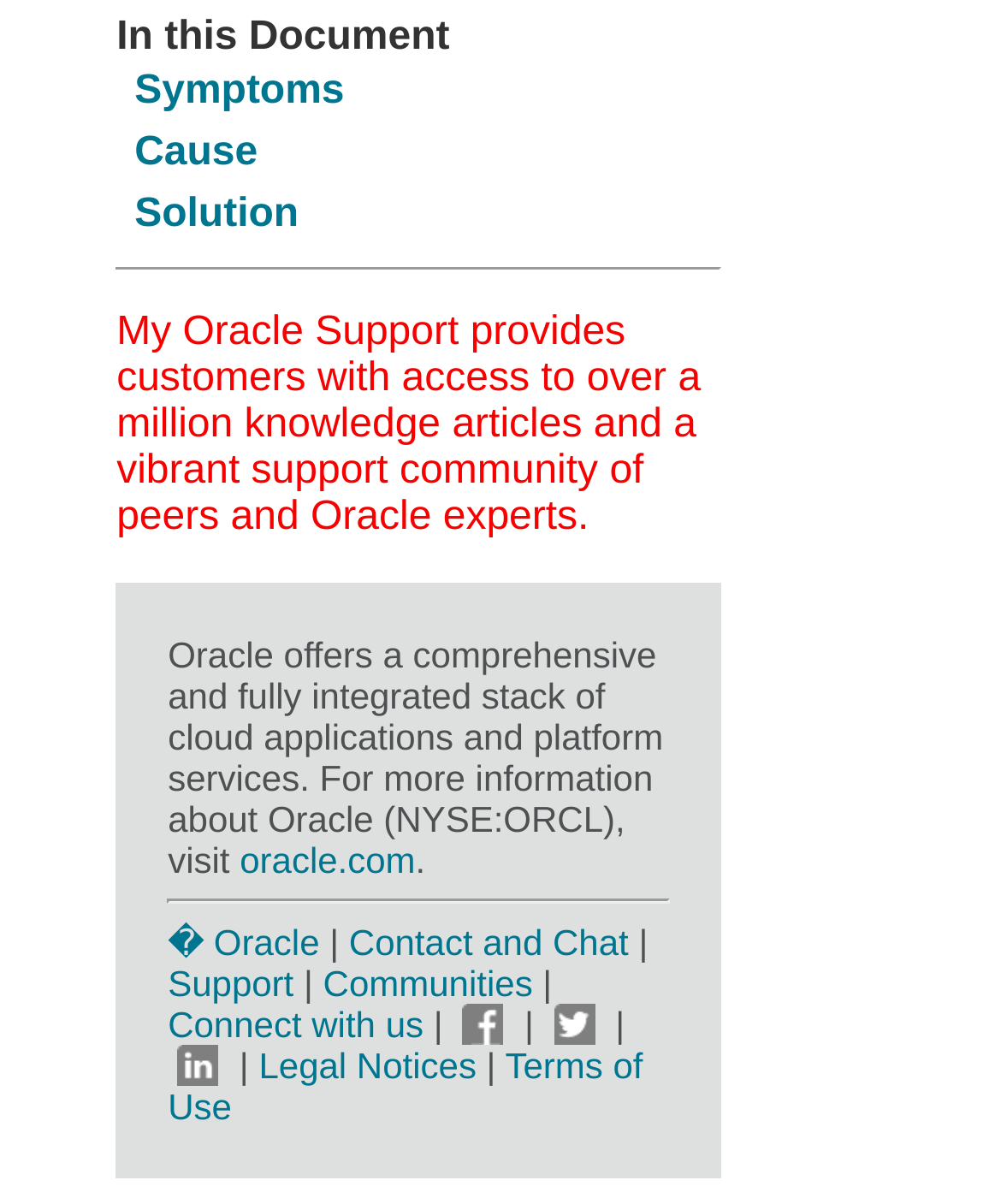Kindly provide the bounding box coordinates of the section you need to click on to fulfill the given instruction: "Click on Symptoms".

[0.134, 0.058, 0.344, 0.094]